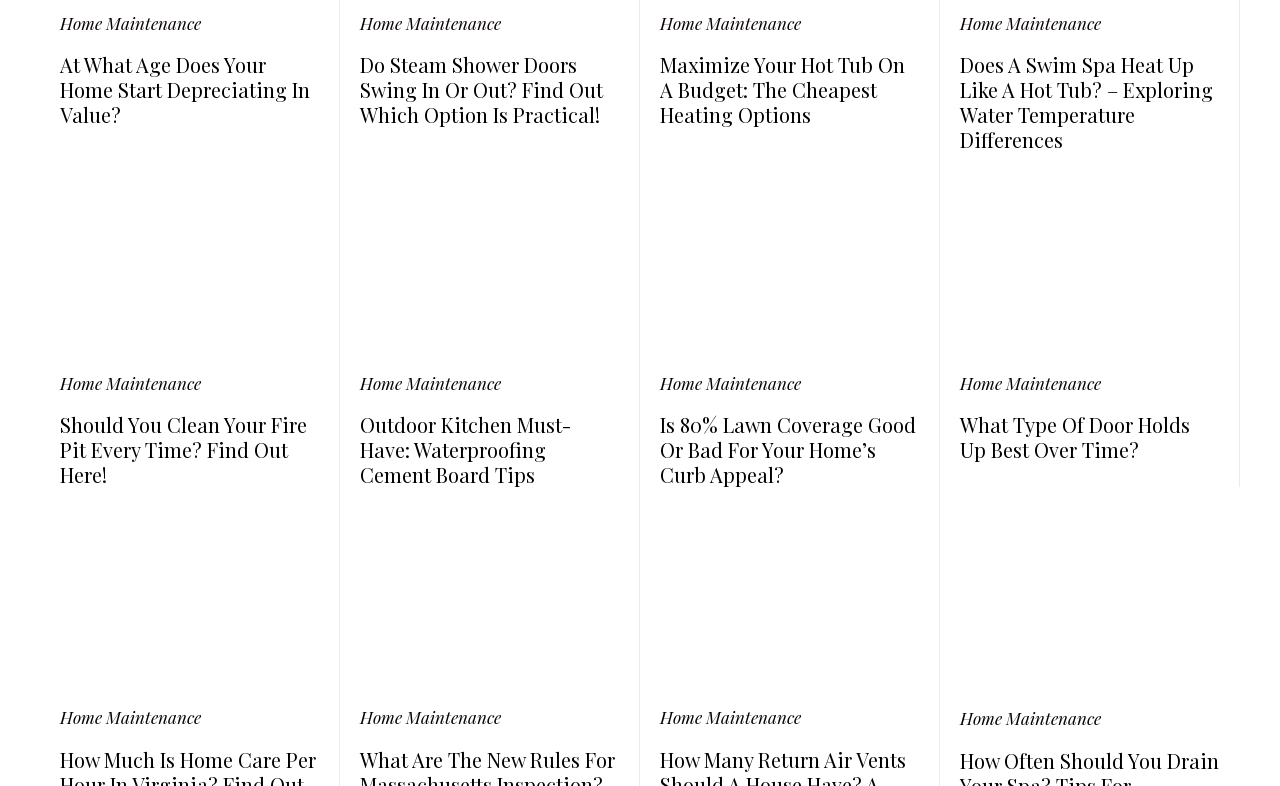Could you specify the bounding box coordinates for the clickable section to complete the following instruction: "Explore 'Maximize Your Hot Tub On A Budget: The Cheapest Heating Options' link"?

[0.516, 0.065, 0.707, 0.163]